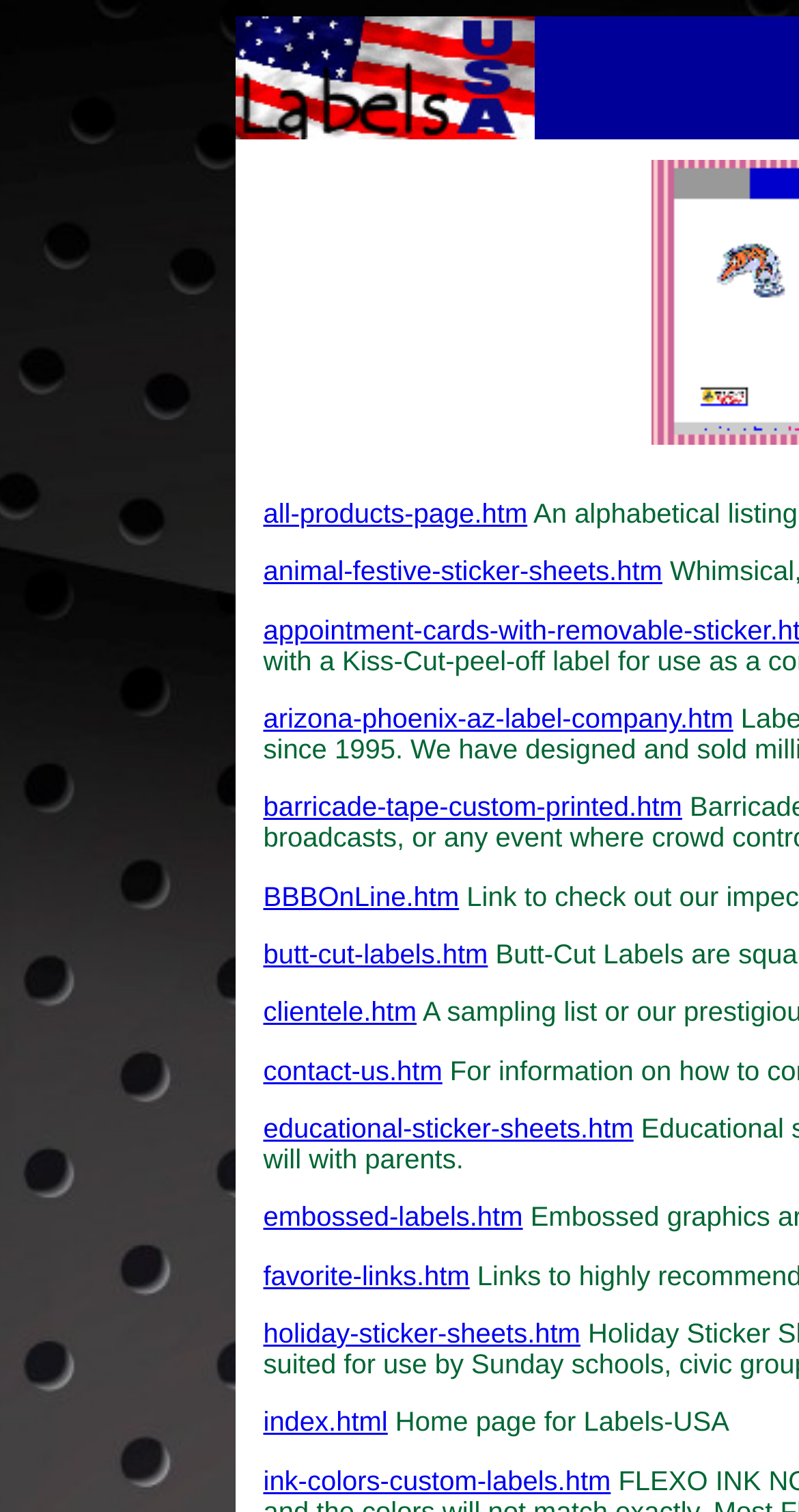Find the bounding box coordinates of the area to click in order to follow the instruction: "view animal festive sticker sheets".

[0.329, 0.368, 0.829, 0.388]